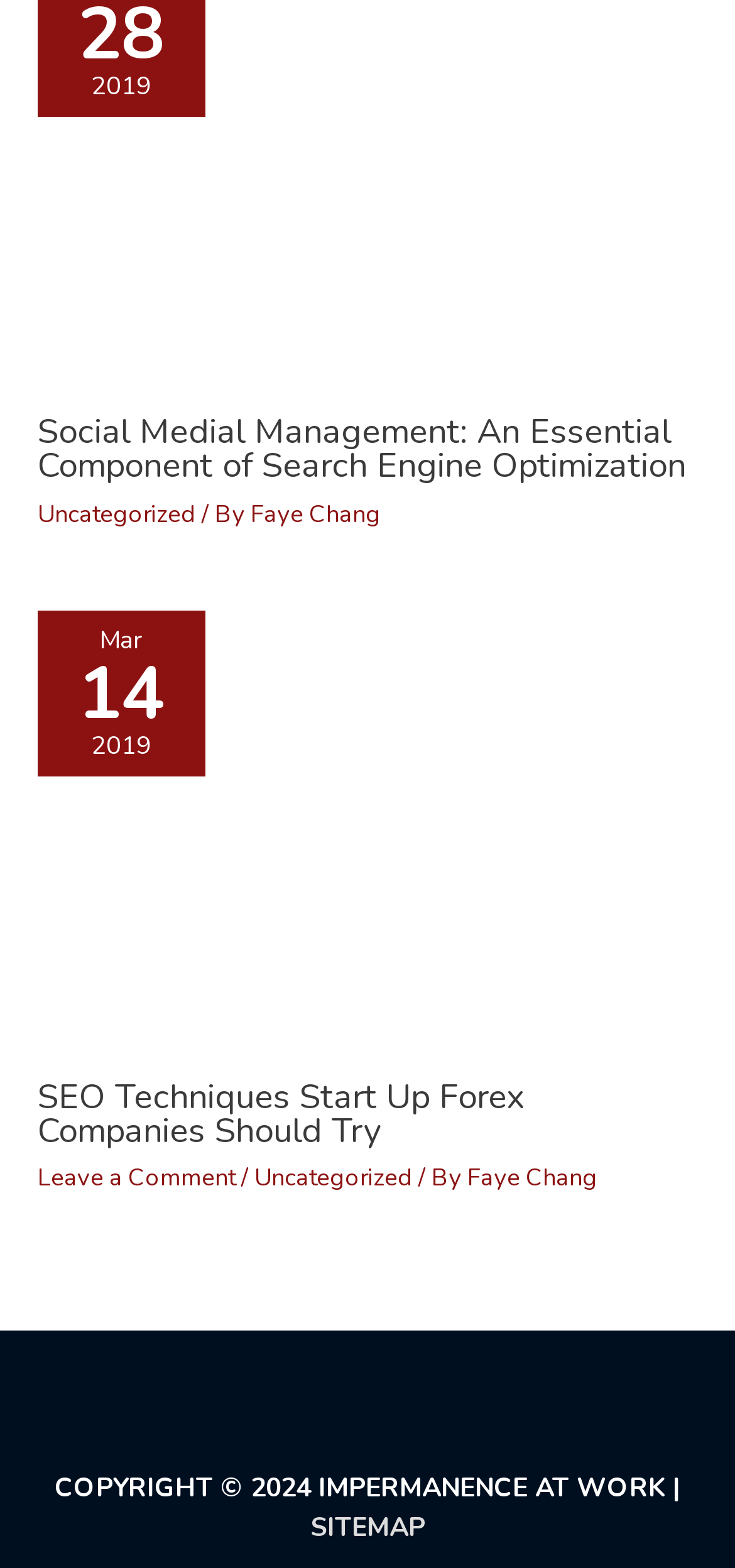Provide the bounding box coordinates for the UI element that is described as: "Faye Chang".

[0.636, 0.741, 0.813, 0.762]